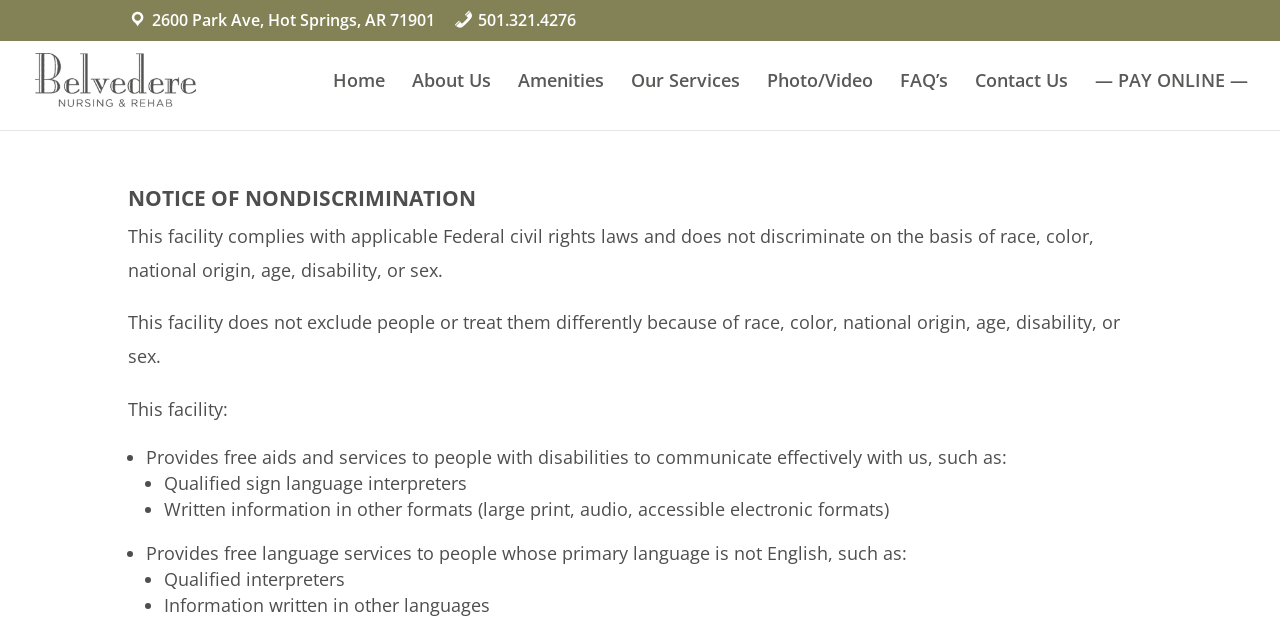Find and specify the bounding box coordinates that correspond to the clickable region for the instruction: "View amenities".

[0.405, 0.114, 0.472, 0.202]